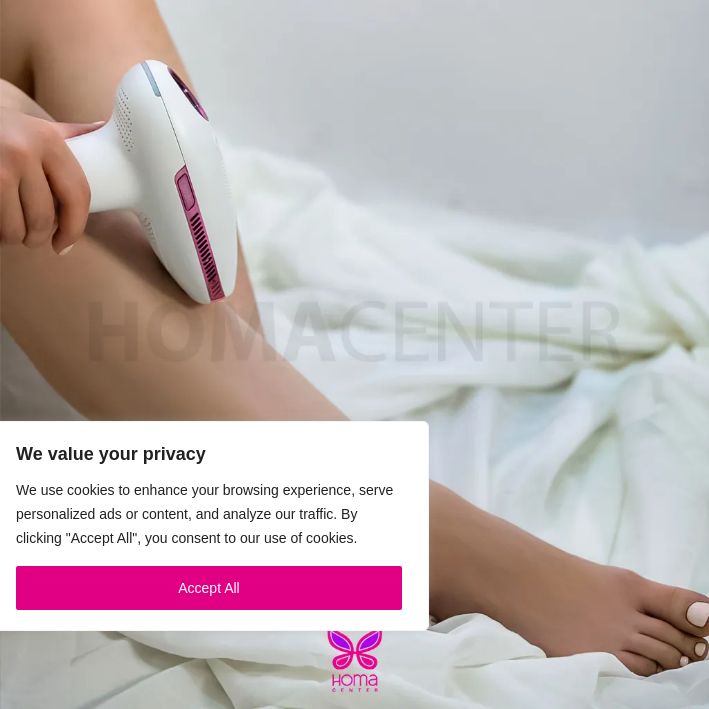Please give a one-word or short phrase response to the following question: 
What is the brand connection suggested in the image?

Homa Center